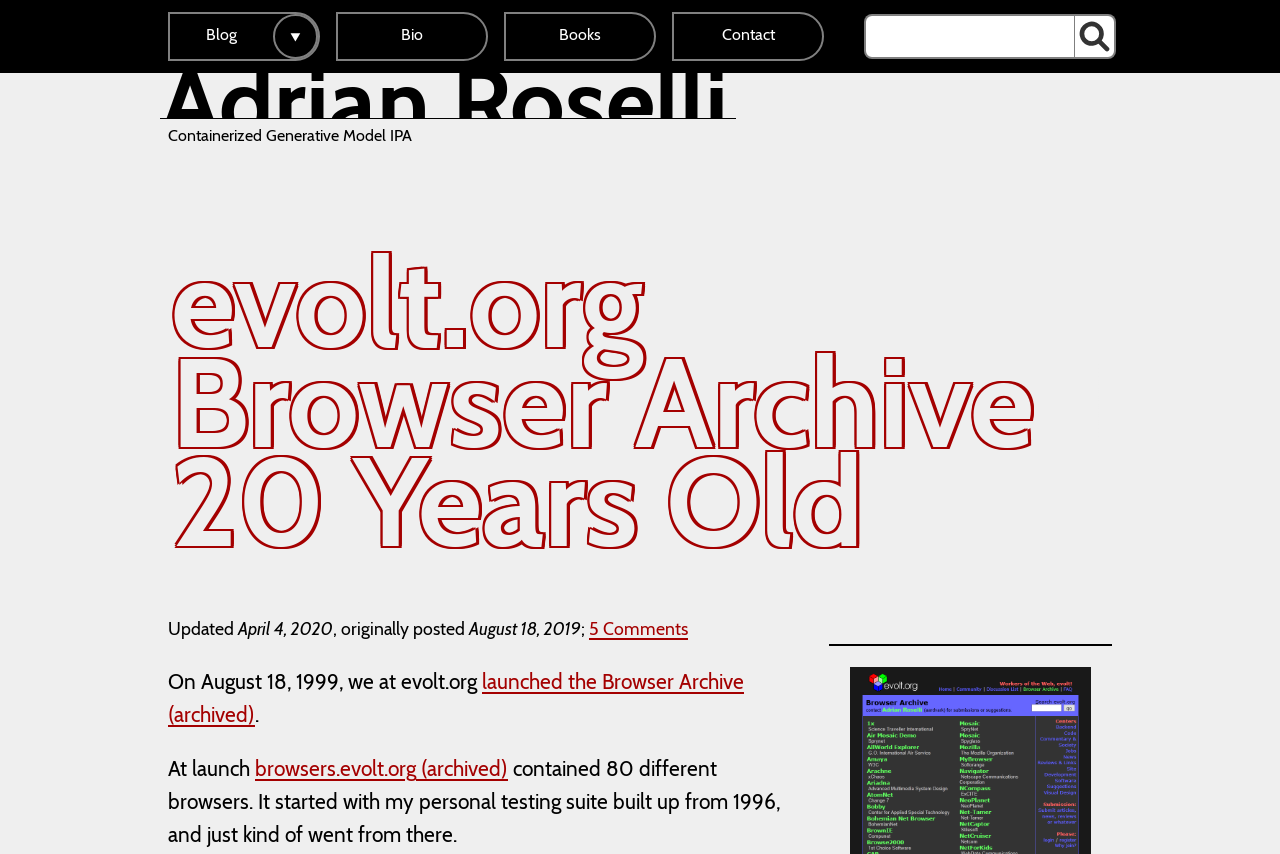Can you determine the bounding box coordinates of the area that needs to be clicked to fulfill the following instruction: "Go to blog"?

[0.133, 0.019, 0.213, 0.066]